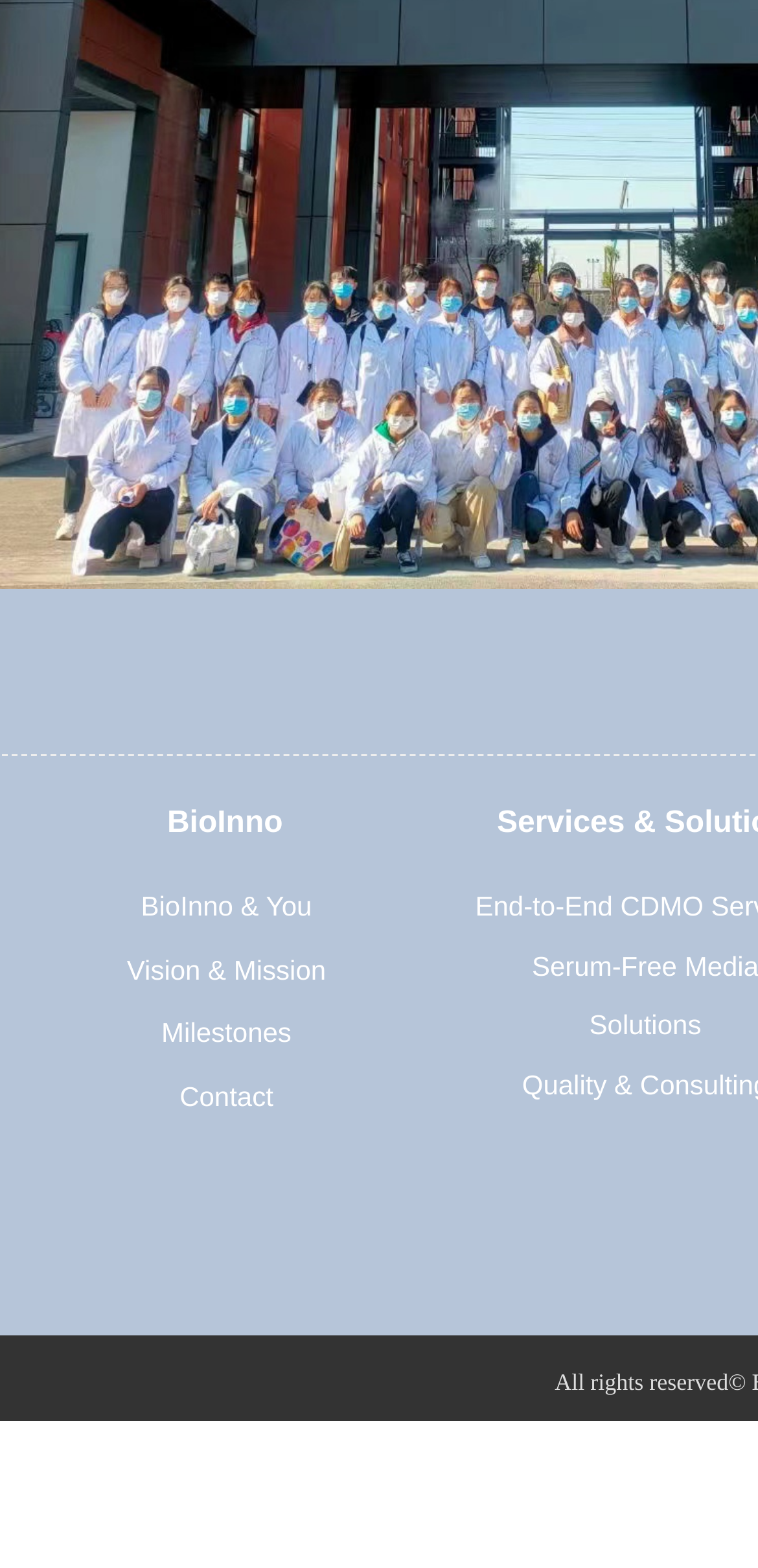Find the bounding box coordinates for the UI element whose description is: "BioInno & You". The coordinates should be four float numbers between 0 and 1, in the format [left, top, right, bottom].

[0.113, 0.558, 0.485, 0.599]